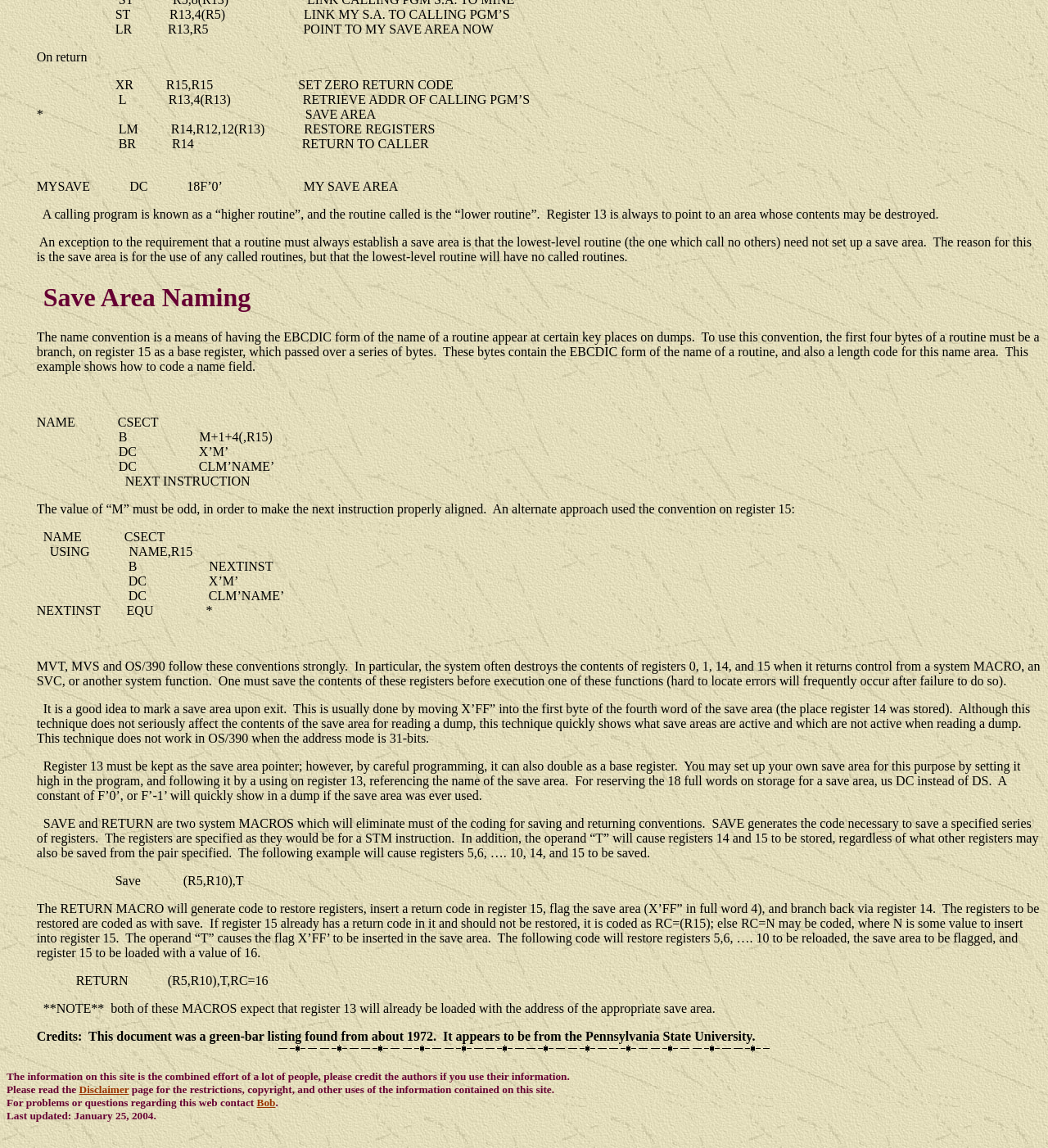Why must the value of 'M' be odd?
Based on the screenshot, provide your answer in one word or phrase.

Proper alignment